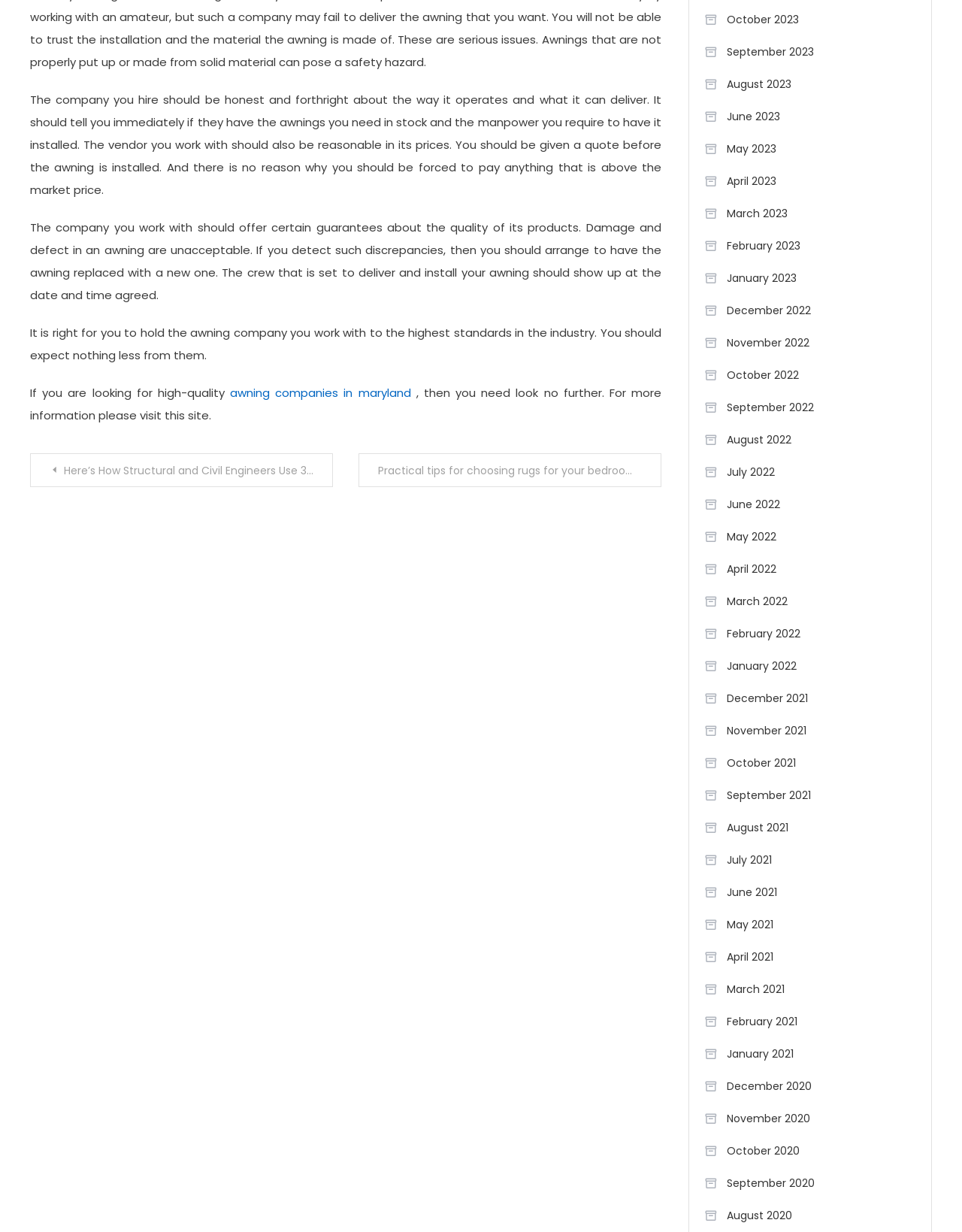Please determine the bounding box coordinates of the clickable area required to carry out the following instruction: "Visit 'Here’s How Structural and Civil Engineers Use 3D Laser Scanning To Make Houses and Buildings Safer'". The coordinates must be four float numbers between 0 and 1, represented as [left, top, right, bottom].

[0.031, 0.368, 0.346, 0.396]